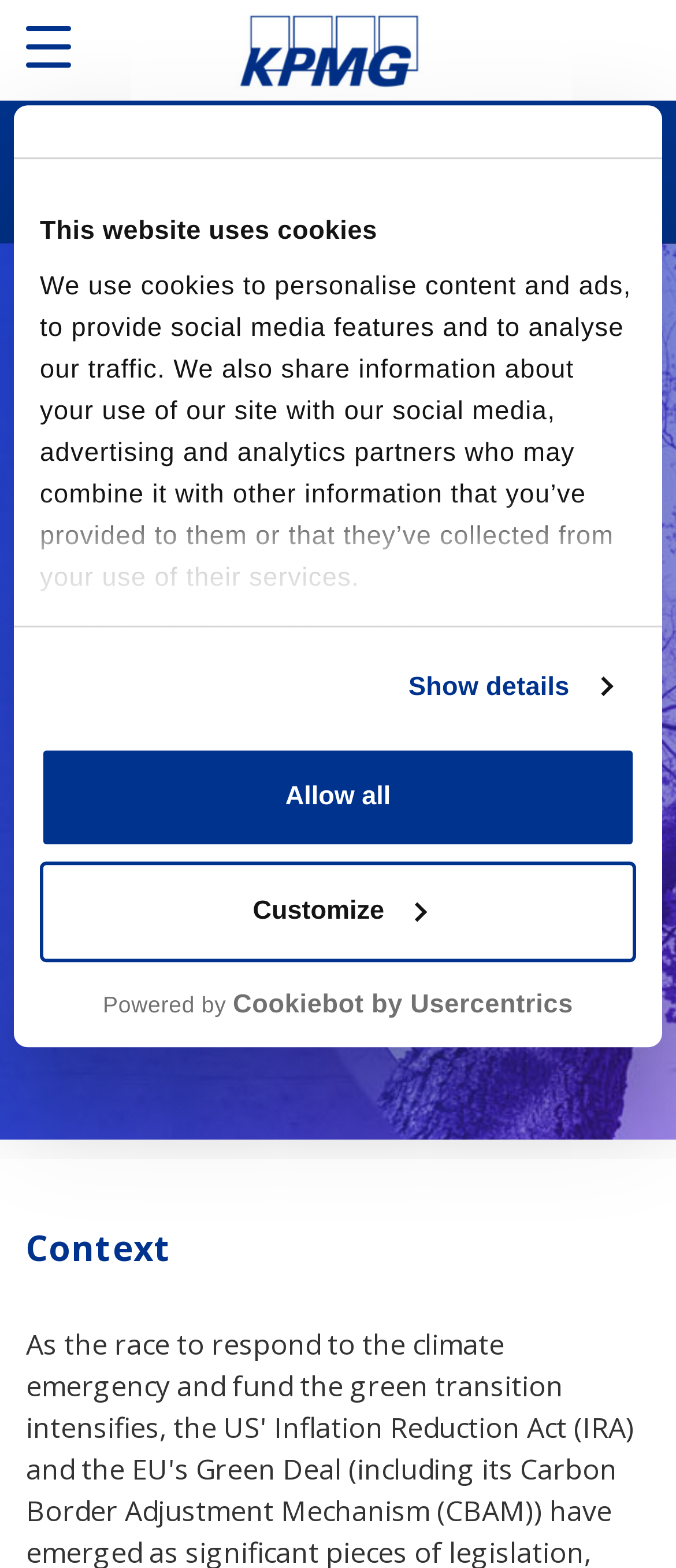Please identify the bounding box coordinates of the element's region that I should click in order to complete the following instruction: "Click the 'Responsible Tax' link". The bounding box coordinates consist of four float numbers between 0 and 1, i.e., [left, top, right, bottom].

[0.349, 0.006, 0.626, 0.059]